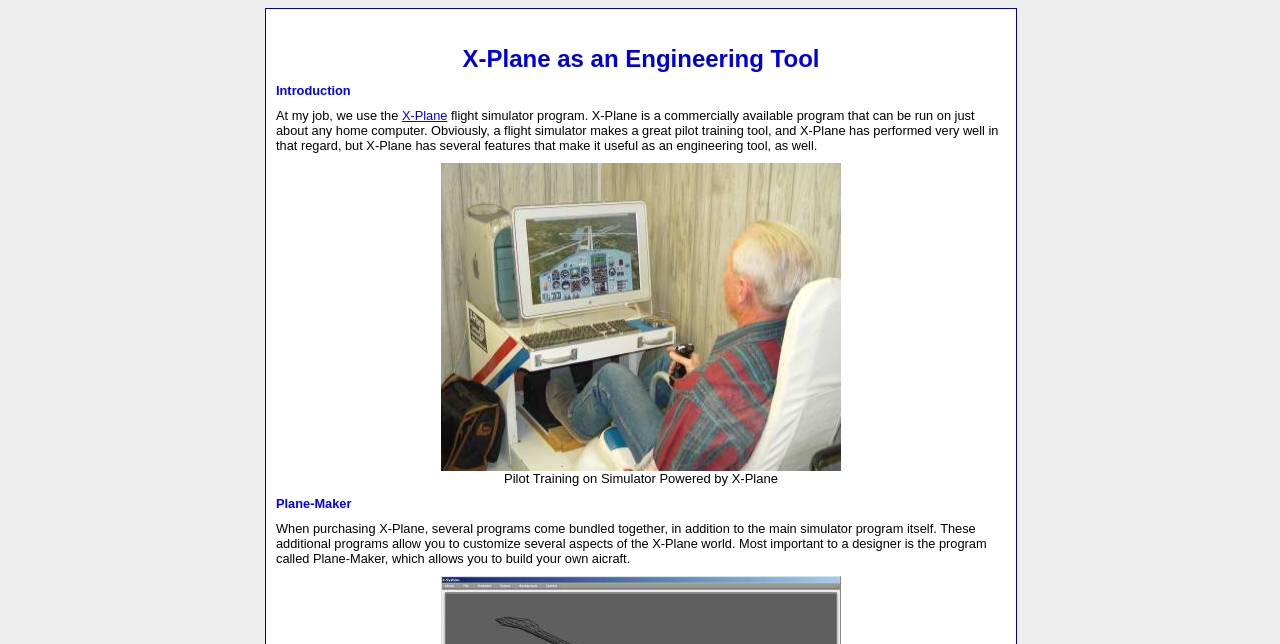What is shown in the image?
Please use the image to provide an in-depth answer to the question.

The image is described as 'Pilot Training on Simulator Powered by X-Plane', which suggests that it shows a pilot training on a simulator powered by X-Plane.